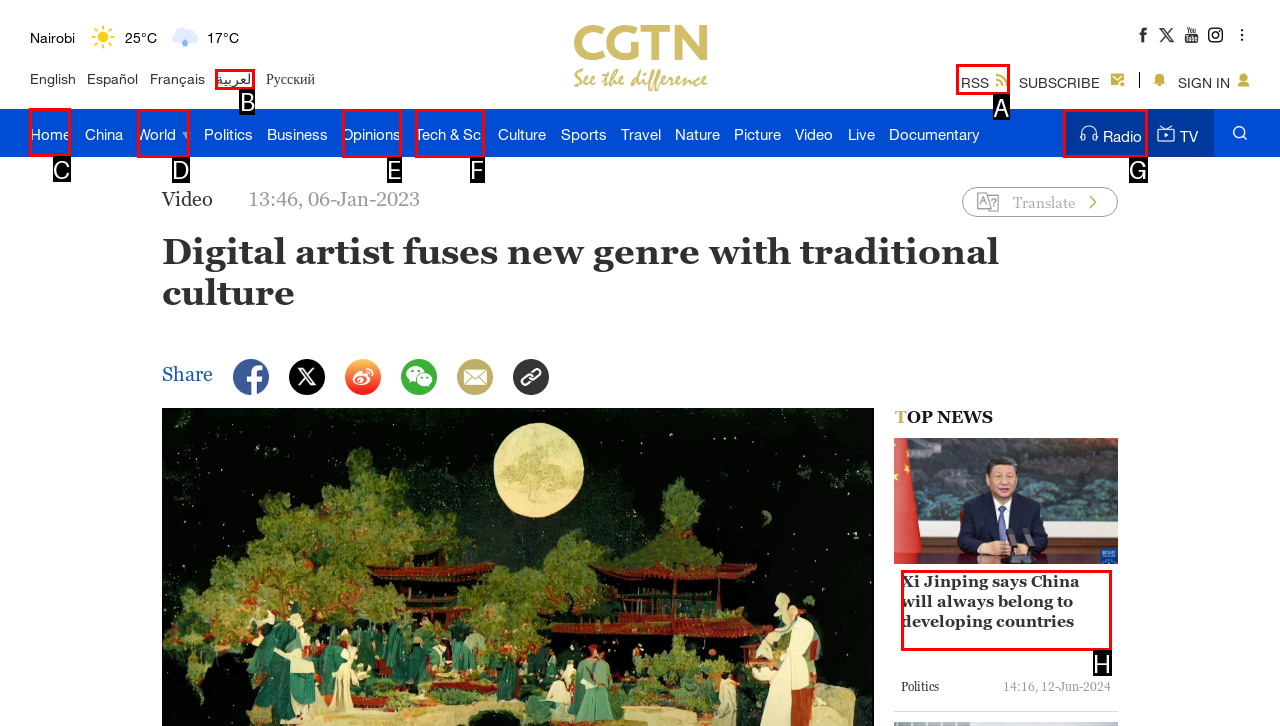Tell me the letter of the correct UI element to click for this instruction: Click on Home. Answer with the letter only.

C